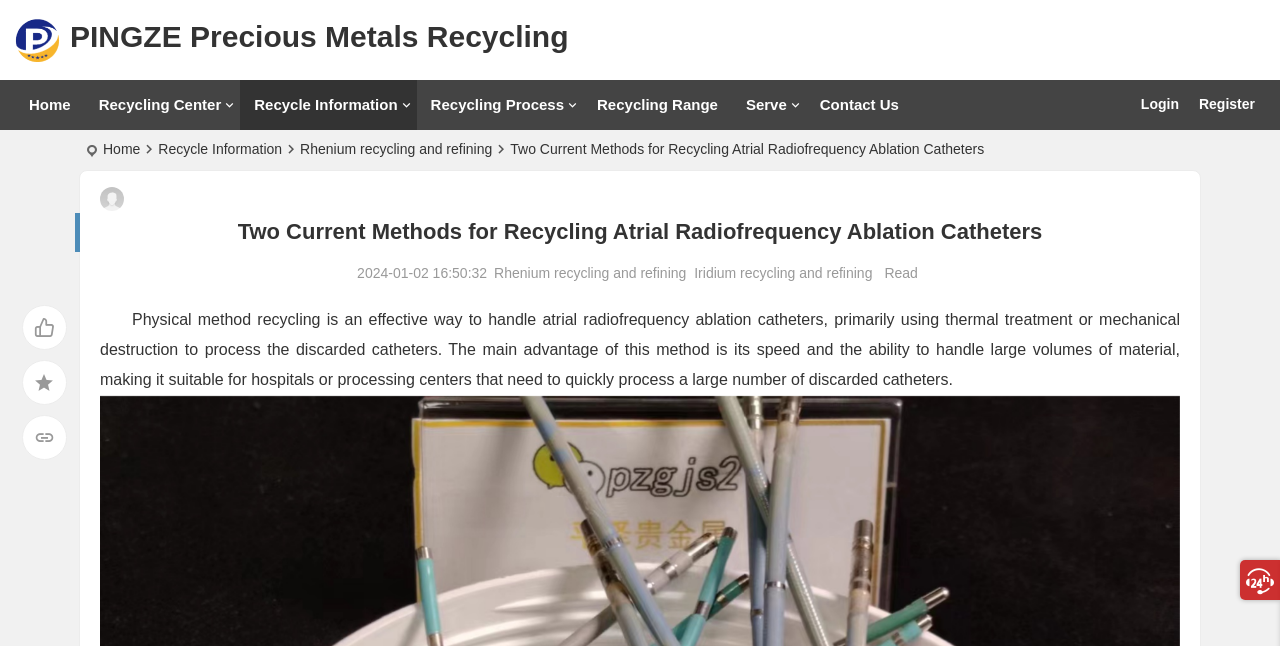Please find the bounding box coordinates of the element that you should click to achieve the following instruction: "View all quotes". The coordinates should be presented as four float numbers between 0 and 1: [left, top, right, bottom].

None